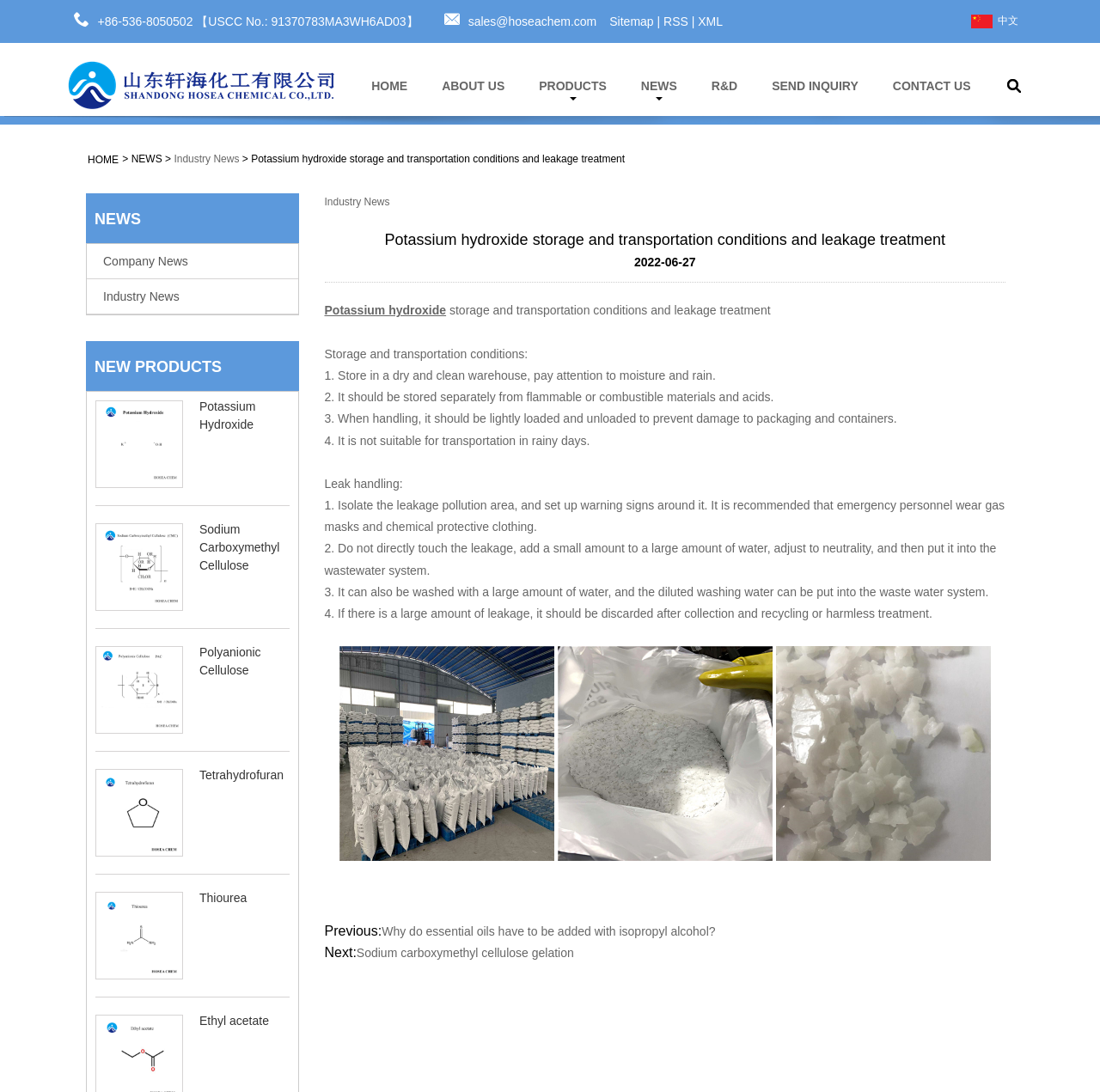Use one word or a short phrase to answer the question provided: 
What should be done in case of leakage?

Isolate the area and wear protective gear